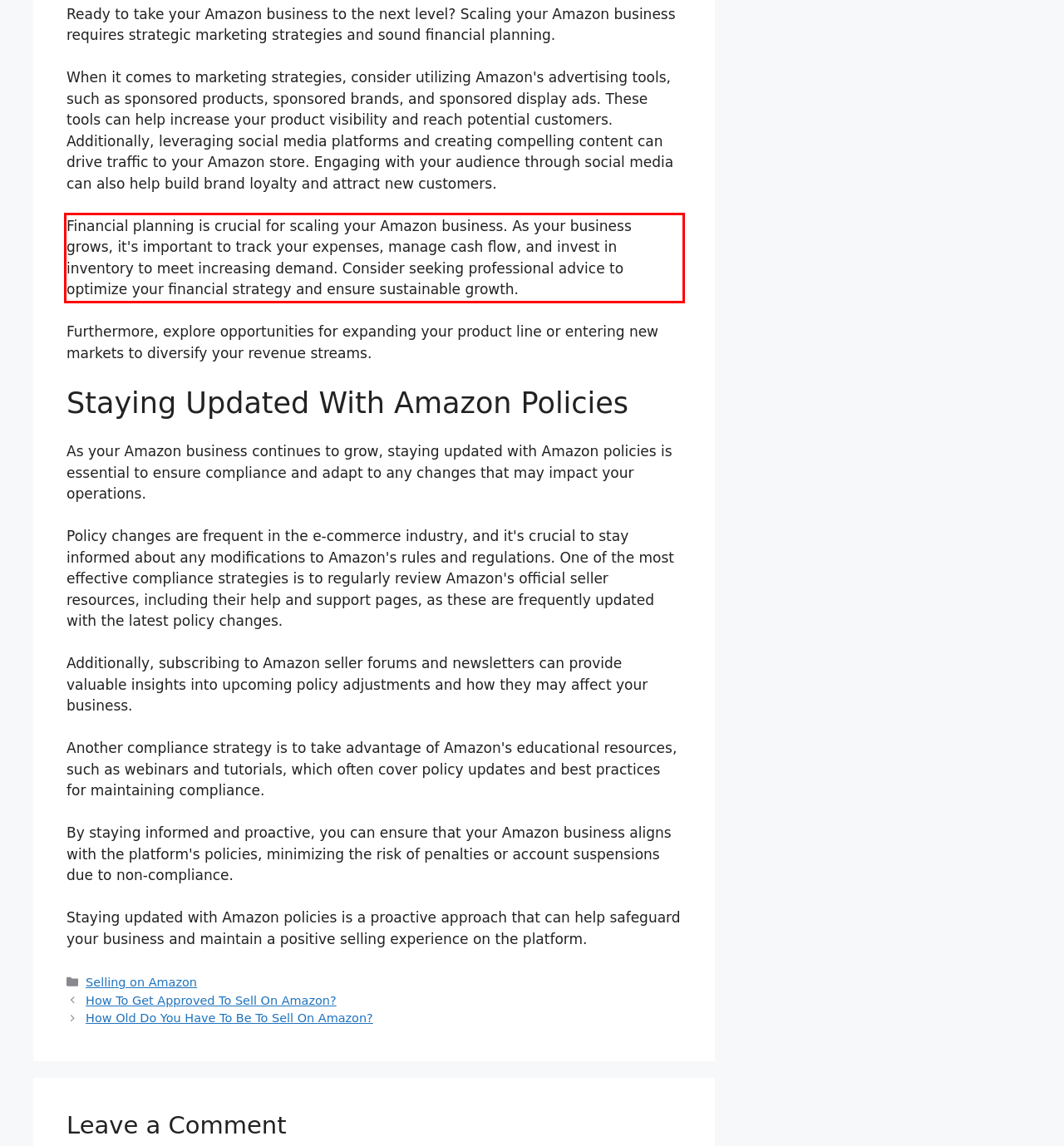Please extract the text content from the UI element enclosed by the red rectangle in the screenshot.

Financial planning is crucial for scaling your Amazon business. As your business grows, it's important to track your expenses, manage cash flow, and invest in inventory to meet increasing demand. Consider seeking professional advice to optimize your financial strategy and ensure sustainable growth.